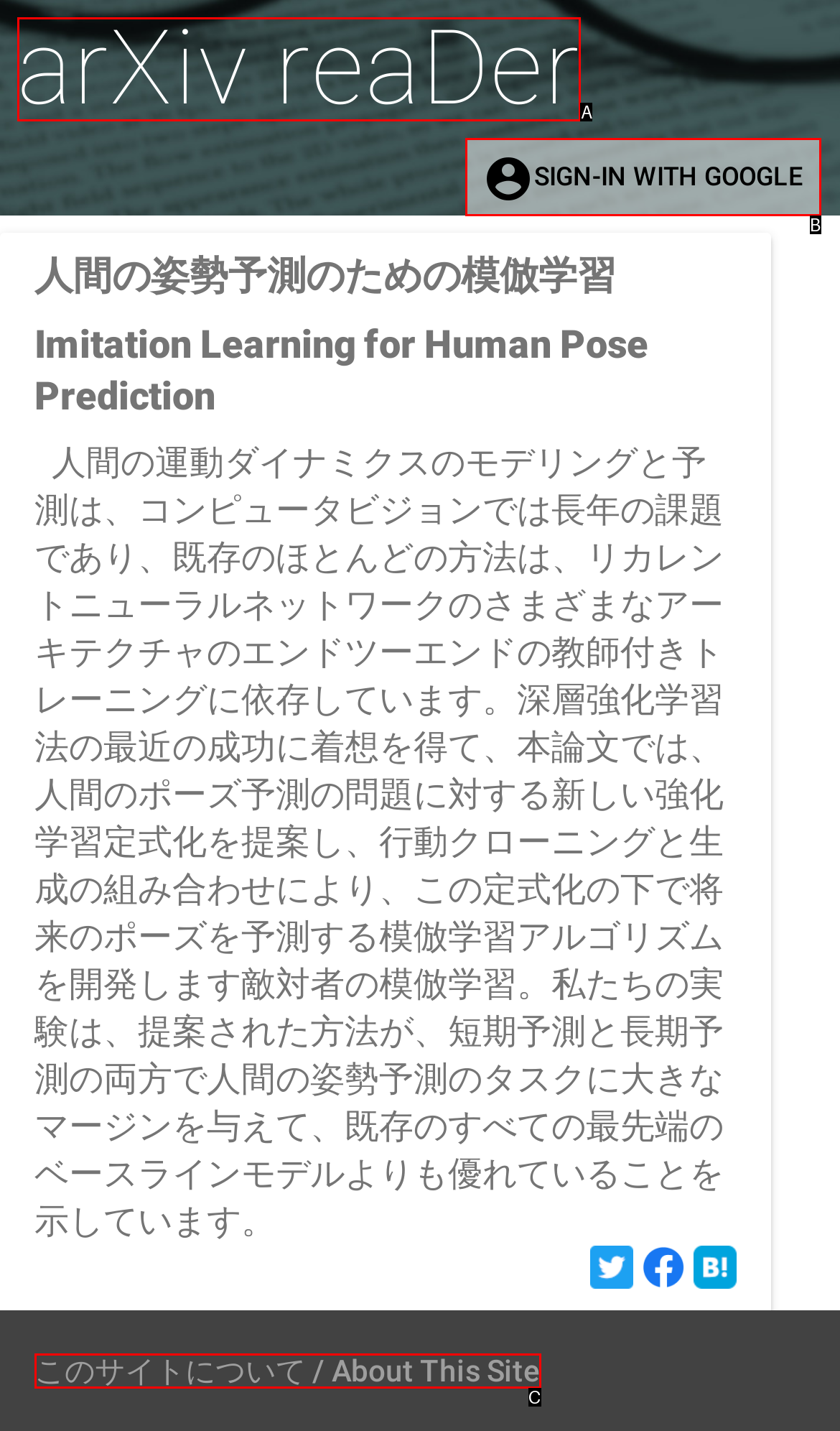Determine which option matches the element description: このサイトについて / About This Site
Reply with the letter of the appropriate option from the options provided.

C